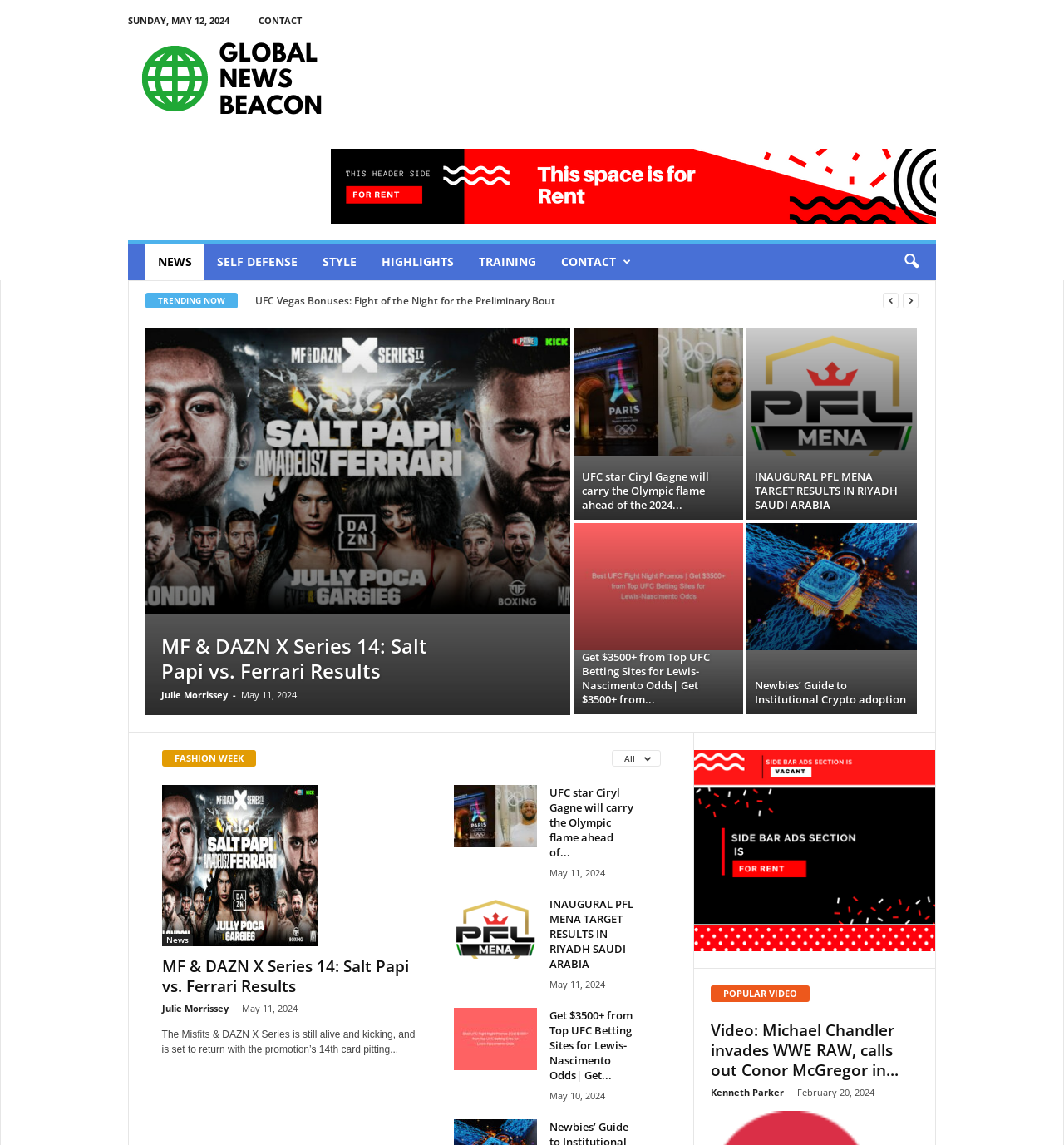Please identify the bounding box coordinates of the region to click in order to complete the task: "read the news about 'UFC Vegas Bonuses: Fight of the Night for the Preliminary Bout'". The coordinates must be four float numbers between 0 and 1, specified as [left, top, right, bottom].

[0.24, 0.256, 0.522, 0.269]